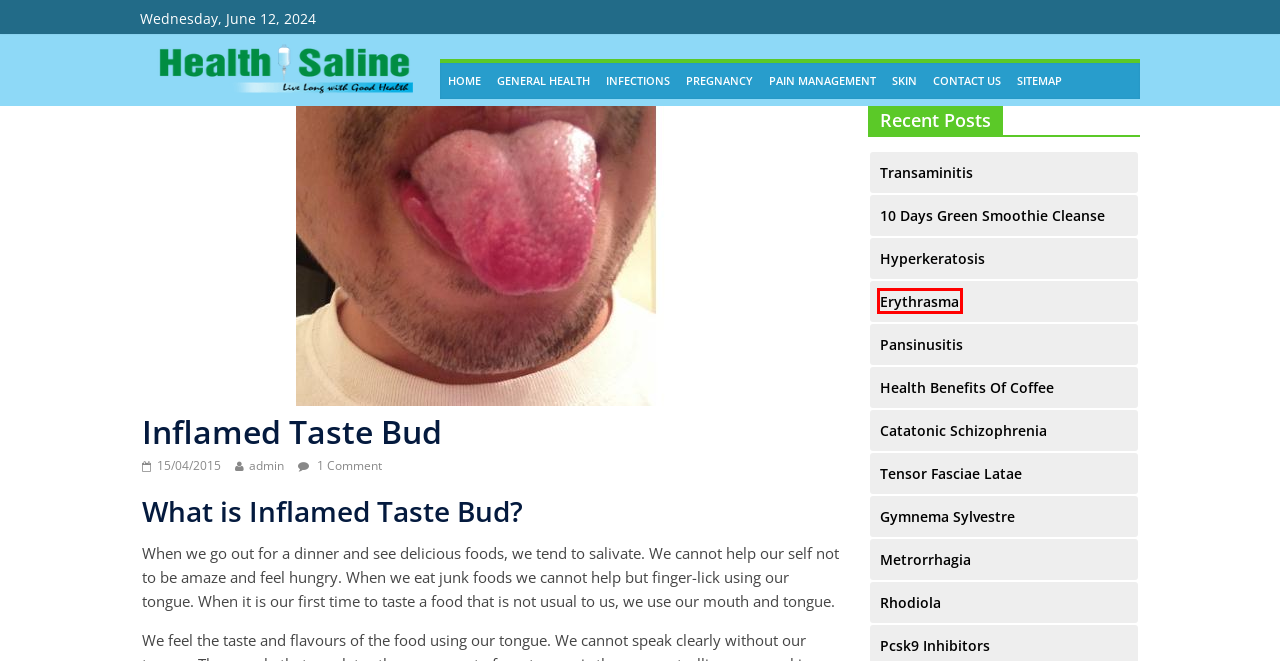Review the screenshot of a webpage that includes a red bounding box. Choose the webpage description that best matches the new webpage displayed after clicking the element within the bounding box. Here are the candidates:
A. Hyperkeratosis (Epidermolytic) - What is, Diagnosis, Symptoms, Treatment, Dogs
B. Gymnema Sylvestre - Weight Loss, Dosage, Benefits, Tea Preparation
C. Pcsk9 Inhibitors - Cost, Mechanism of Action, Side effects
D. Rhodiola Rosea - Benefits, Side effects, Dosage, What is?
E. Pain Management Archives - HealthSaline.com - Live Long With Good Health
F. General Health Archives - HealthSaline.com - Live Long With Good Health
G. Erythrasma - Treatment, Photos, What Is?, Symptoms, Types, Causes
H. Skin Archives - HealthSaline.com - Live Long With Good Health

G